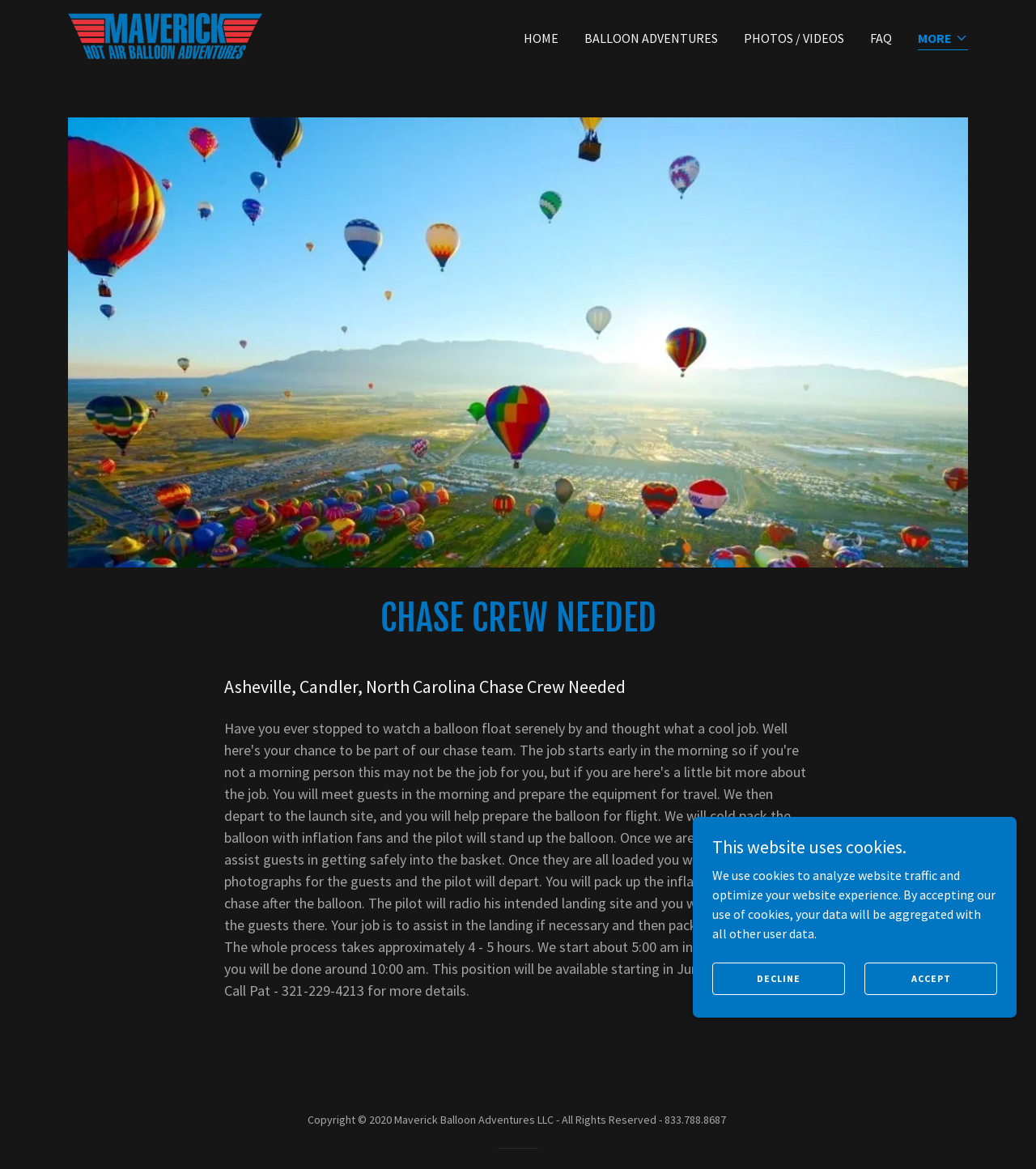Provide a one-word or brief phrase answer to the question:
What is the phone number for more details about the chase crew?

321-229-4213